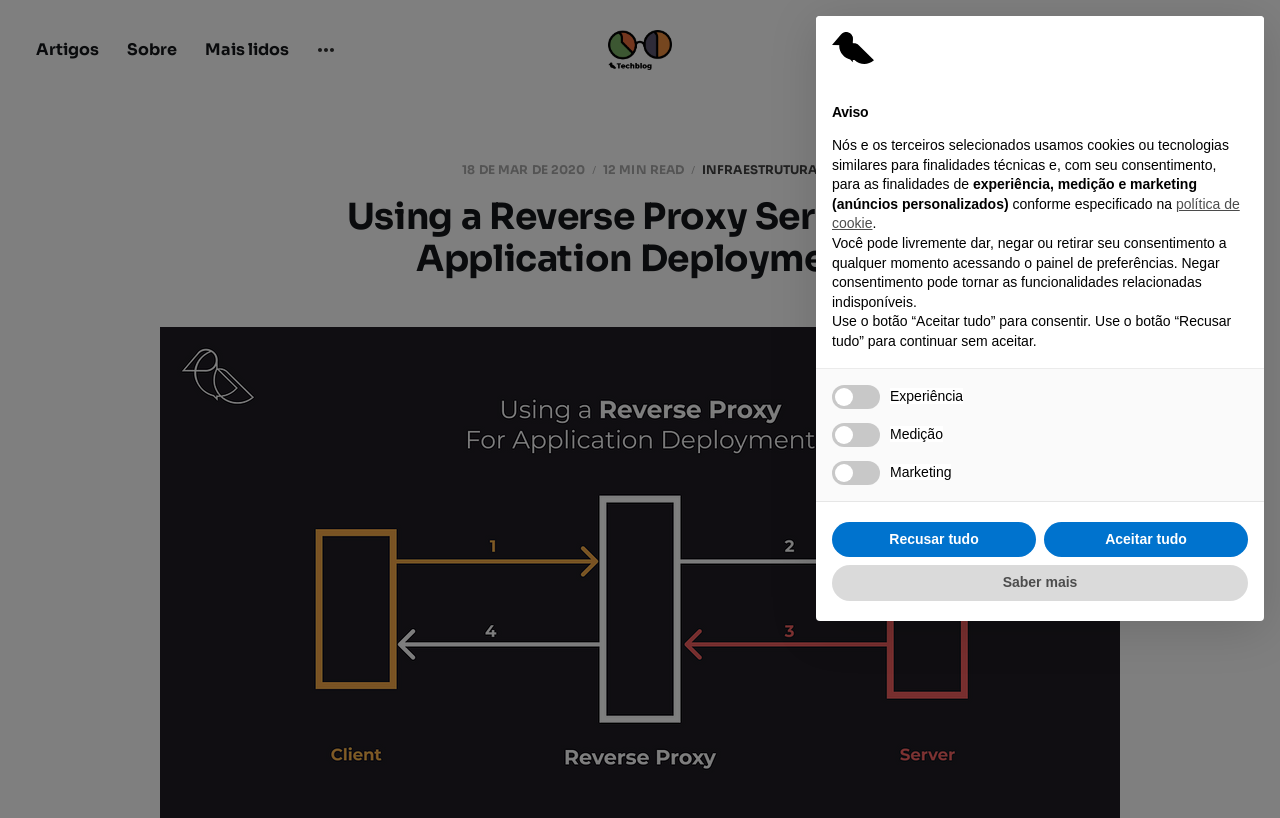Identify the bounding box coordinates for the UI element described as: "Mais lidos". The coordinates should be provided as four floats between 0 and 1: [left, top, right, bottom].

[0.16, 0.048, 0.226, 0.074]